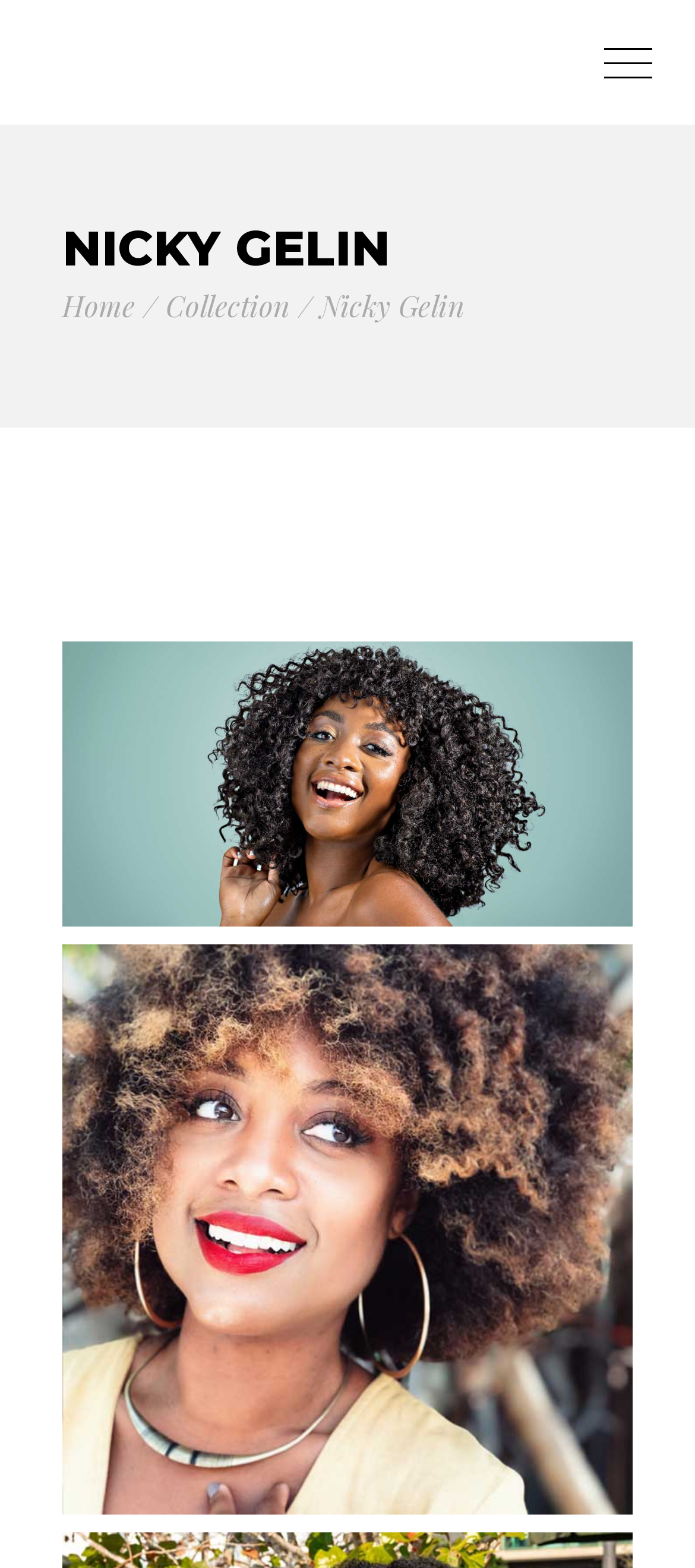Write an extensive caption that covers every aspect of the webpage.

The webpage is about Nicky Gelin, a model and talent managed by CWP. At the top left corner, there is a logo image with a link, and at the top right corner, there is another link without any text. Below the logo, there is a large heading that reads "NICKY GELIN" spanning almost the entire width of the page. 

Under the heading, there are three navigation links: "Home" and "Collection" on the left, and "Nicky Gelin" in the middle. The "Nicky Gelin" link is accompanied by two large images, one below the other, taking up most of the page's width. The images are likely showcasing Nicky Gelin's modeling work.